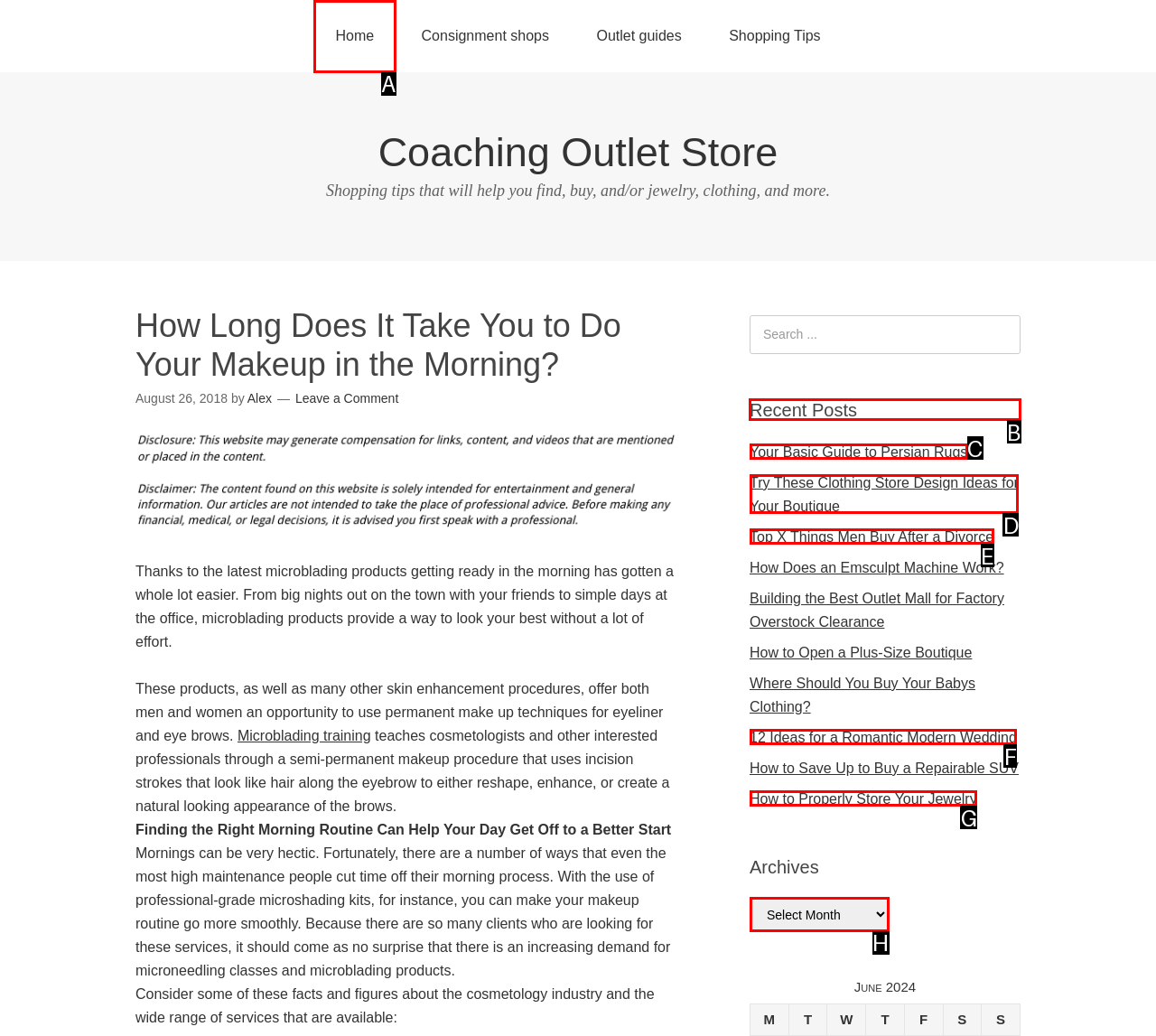To perform the task "View the 'Recent Posts'", which UI element's letter should you select? Provide the letter directly.

B